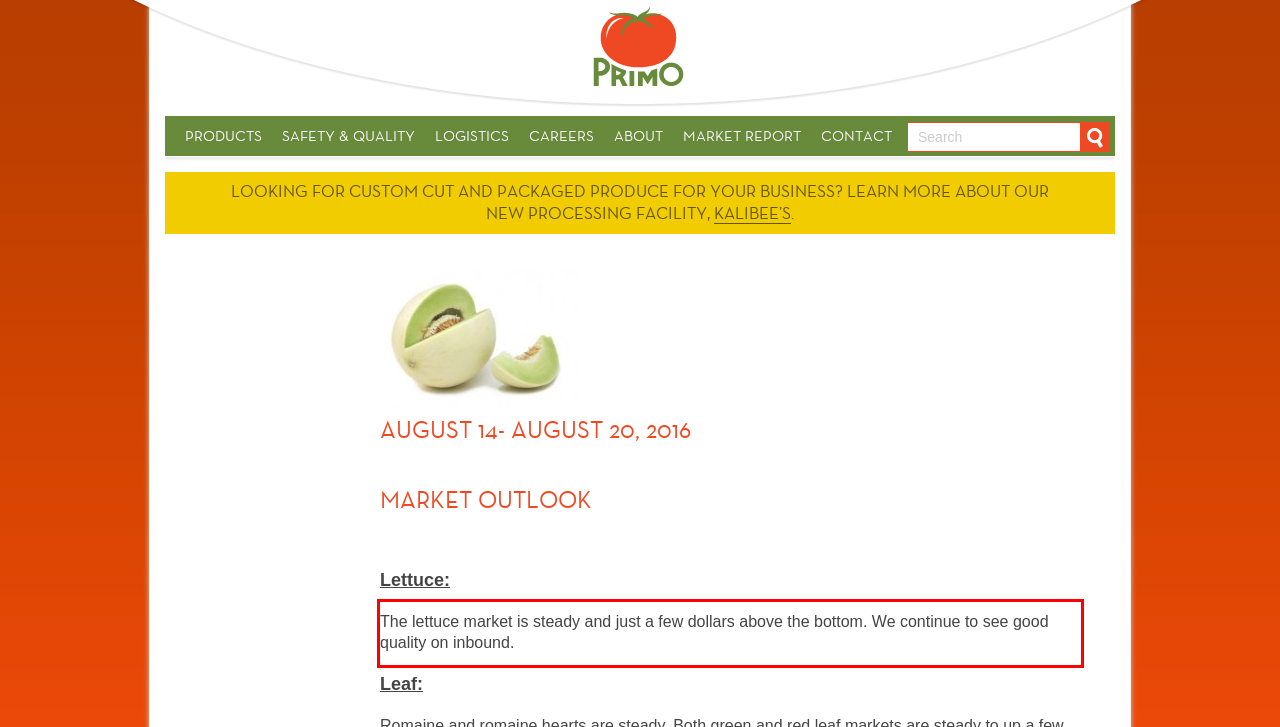Using the provided screenshot of a webpage, recognize the text inside the red rectangle bounding box by performing OCR.

The lettuce market is steady and just a few dollars above the bottom. We continue to see good quality on inbound.